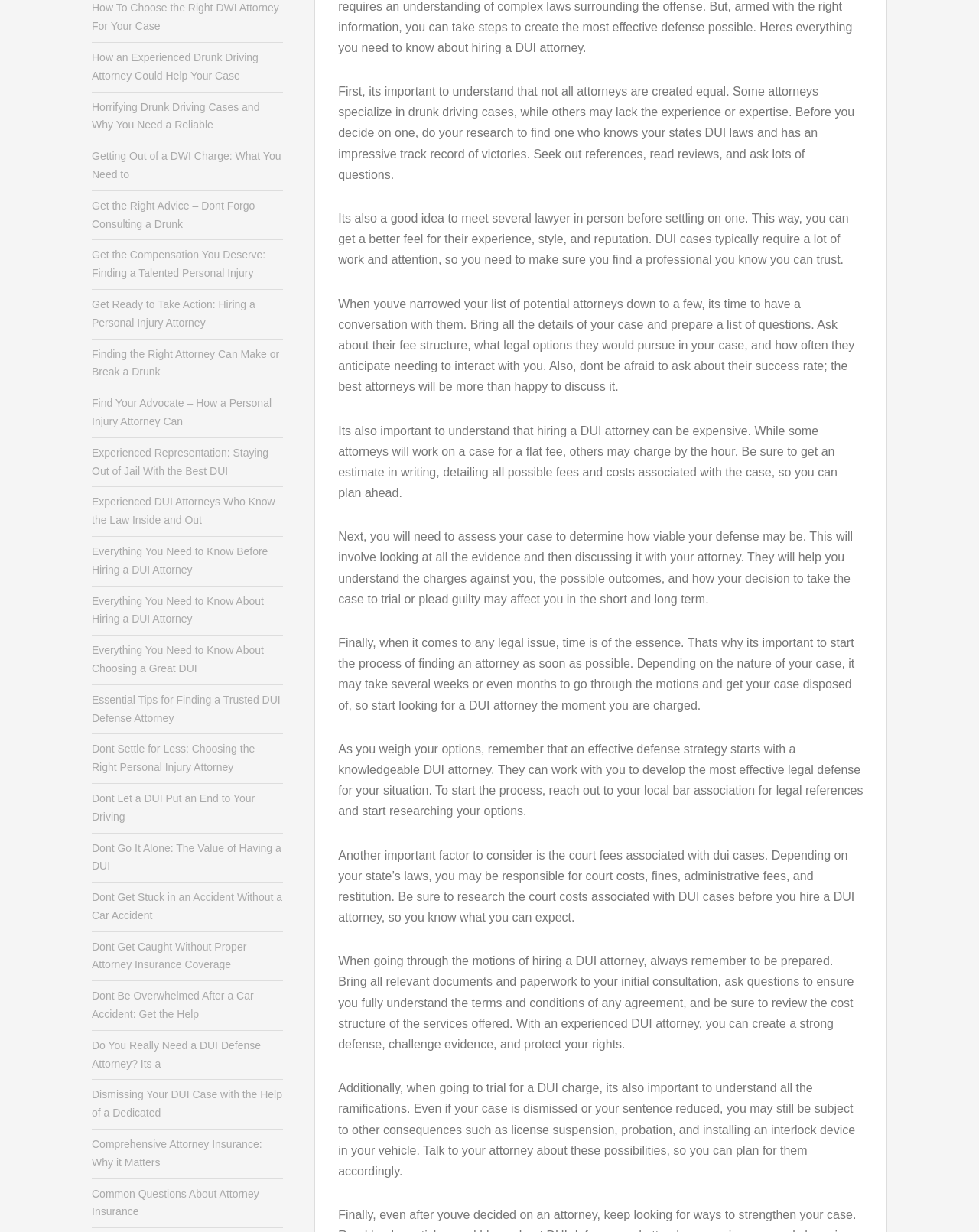Please provide the bounding box coordinate of the region that matches the element description: Common Questions About Attorney Insurance. Coordinates should be in the format (top-left x, top-left y, bottom-right x, bottom-right y) and all values should be between 0 and 1.

[0.094, 0.964, 0.265, 0.988]